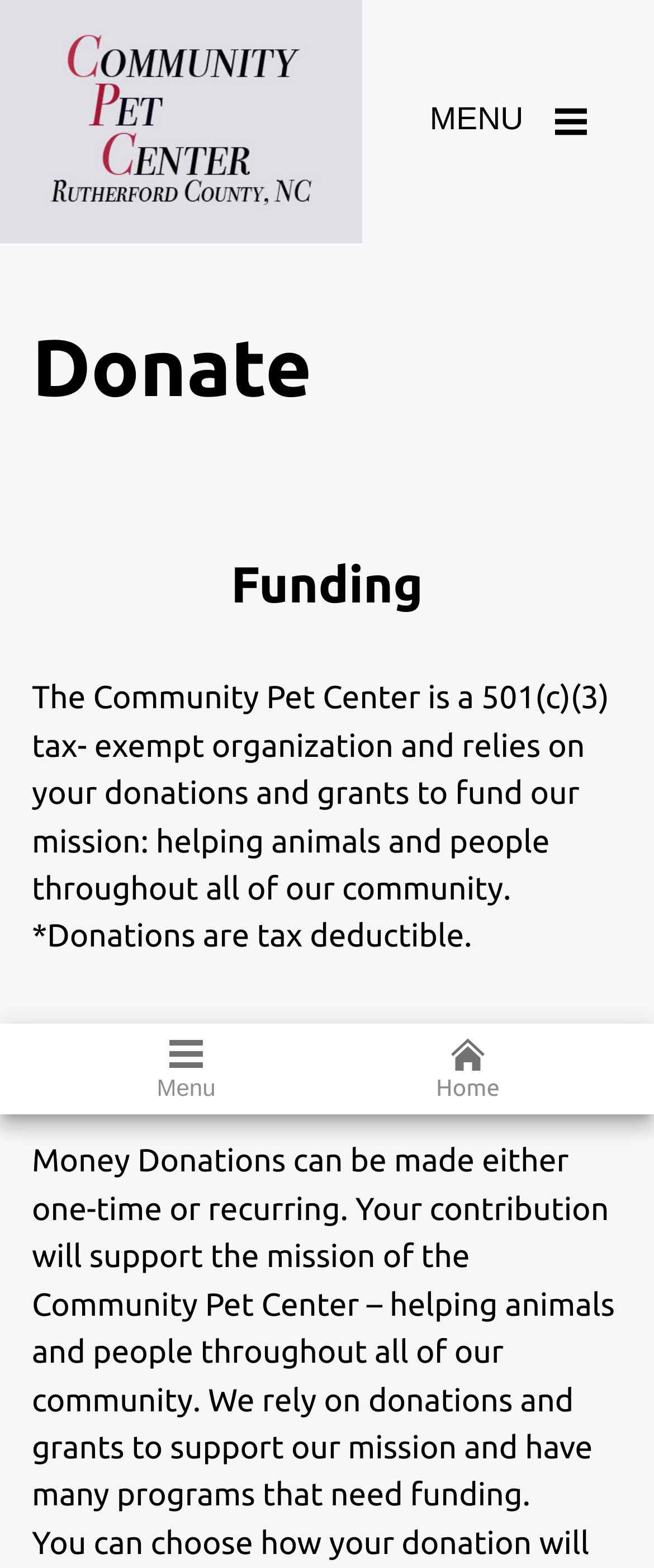Using the details in the image, give a detailed response to the question below:
What is the benefit of donating to the Community Pet Center?

This answer can be obtained by reading the static text on the webpage, which states '*Donations are tax deductible.'